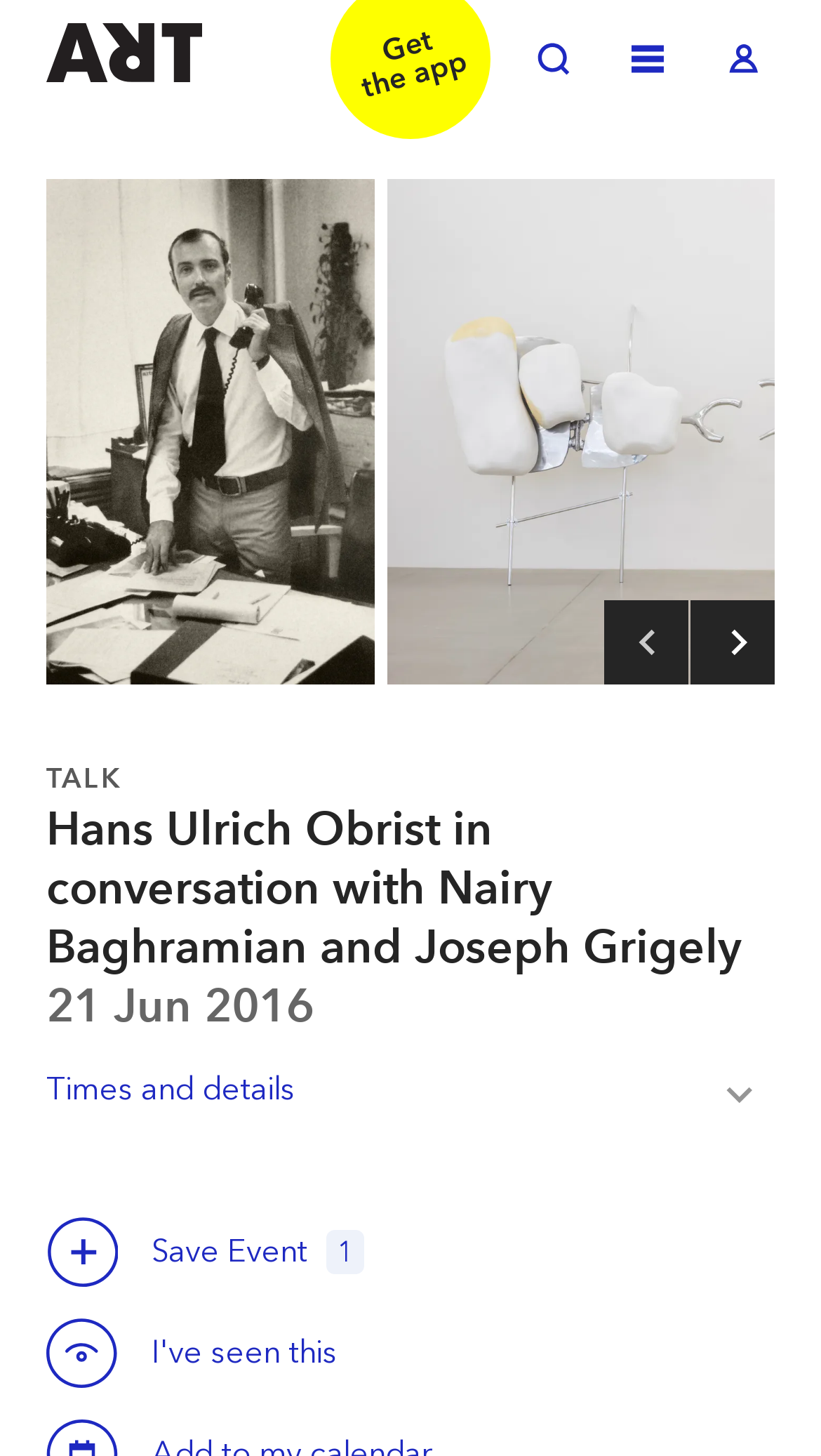What is the name of the gallery hosting the event?
By examining the image, provide a one-word or phrase answer.

Marian Goodman Gallery